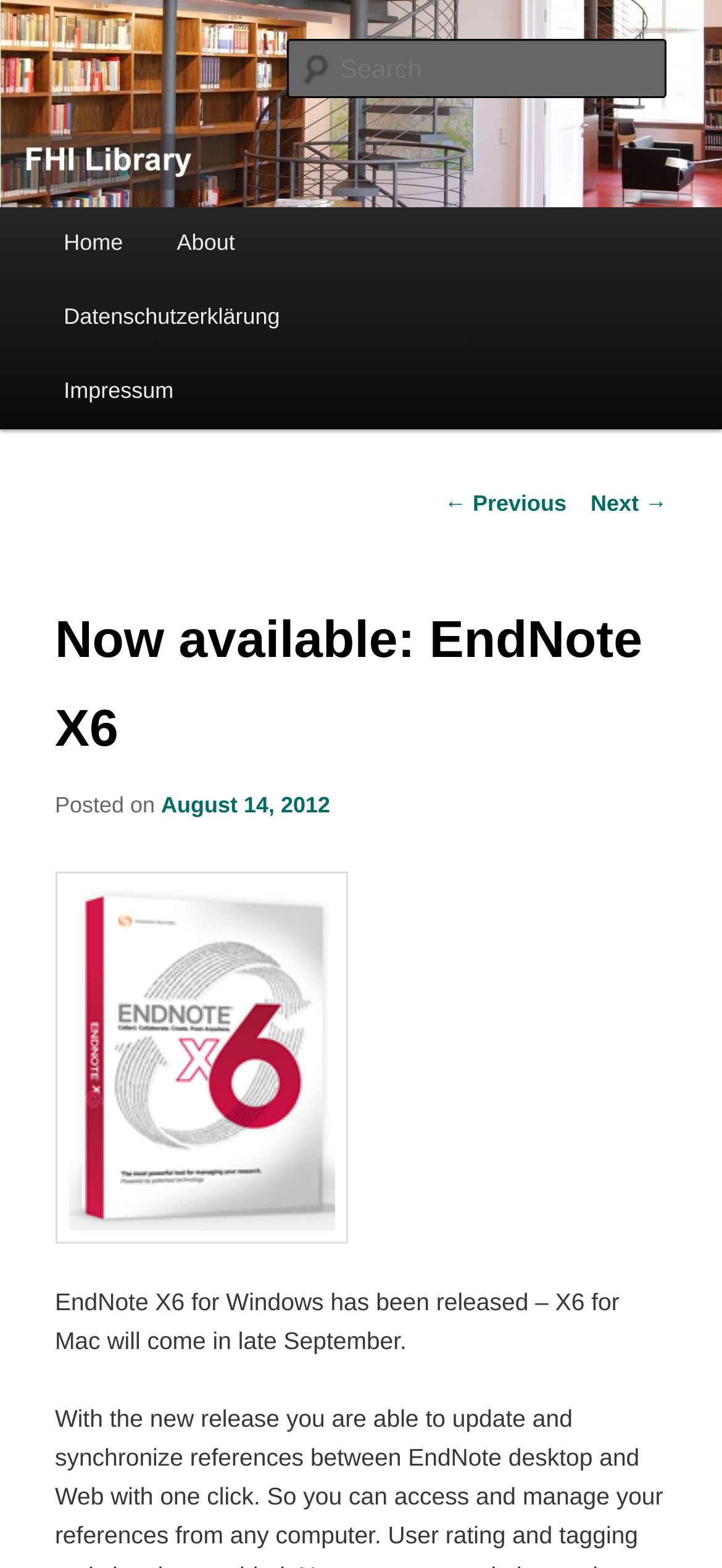Identify the bounding box coordinates for the UI element described by the following text: "Skip to primary content". Provide the coordinates as four float numbers between 0 and 1, in the format [left, top, right, bottom].

[0.076, 0.133, 0.498, 0.184]